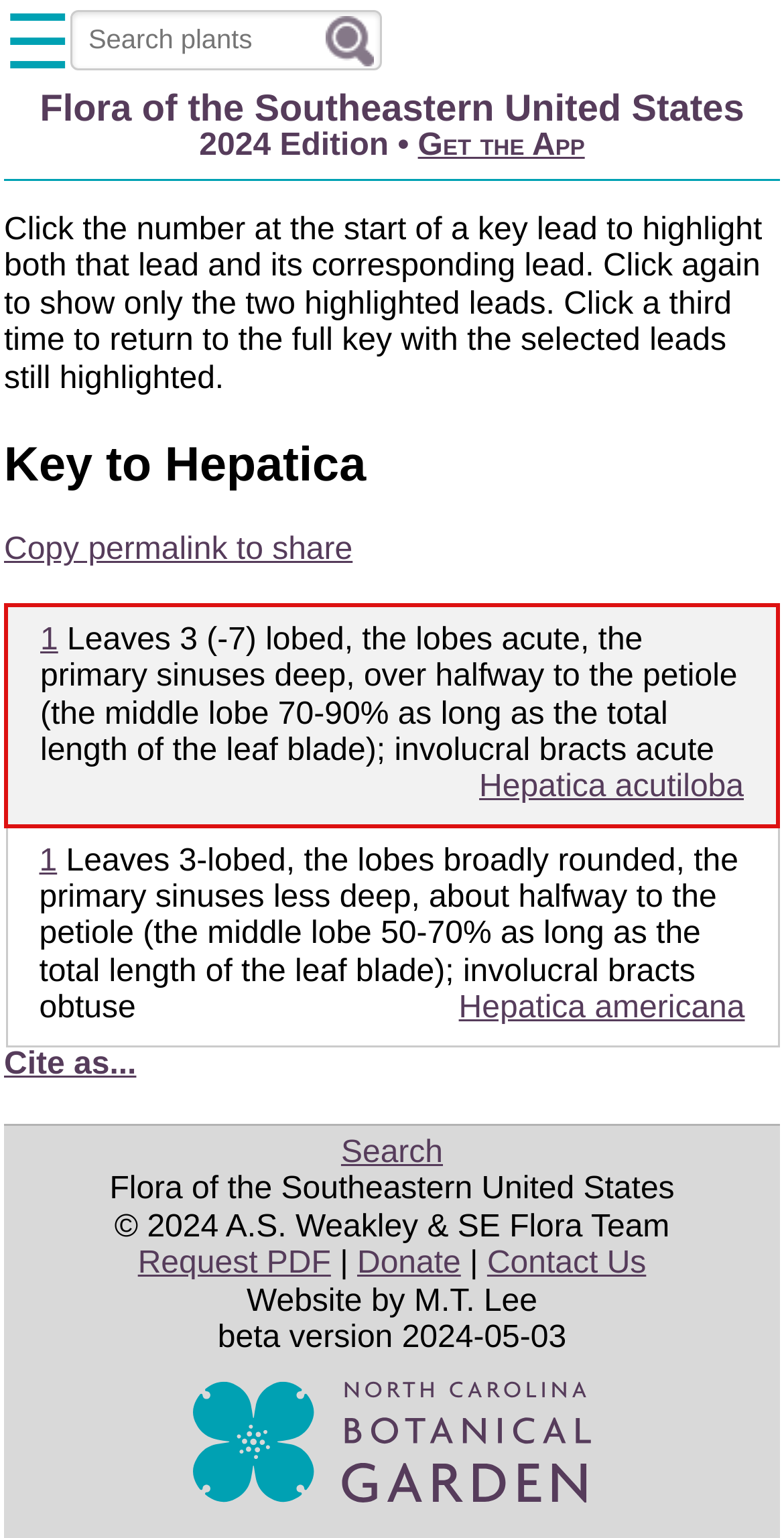Extract the bounding box coordinates for the described element: "Hepatica acutiloba". The coordinates should be represented as four float numbers between 0 and 1: [left, top, right, bottom].

[0.611, 0.501, 0.949, 0.523]